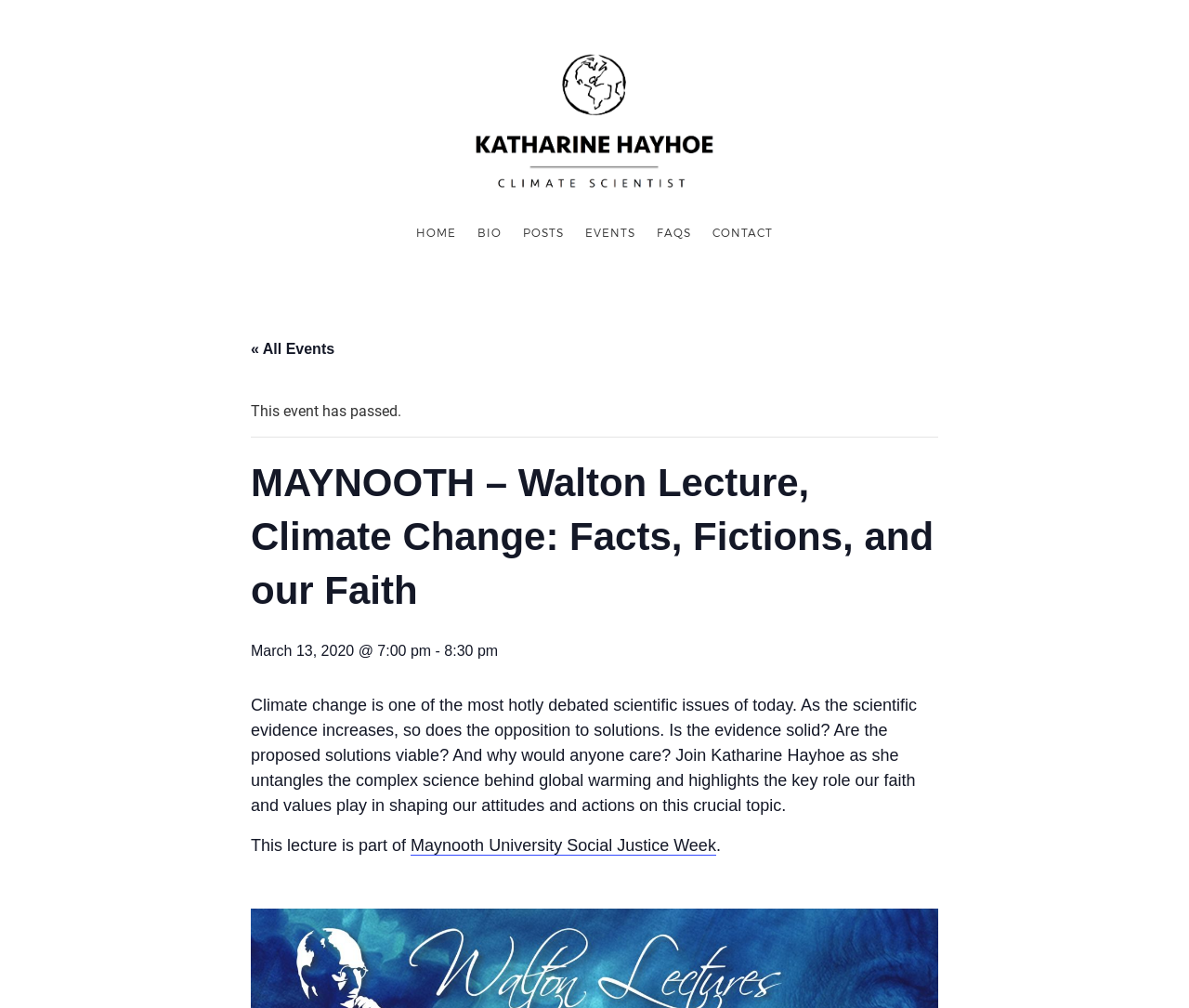Identify the bounding box coordinates of the element to click to follow this instruction: 'Click Katharine Hayhoe's profile link'. Ensure the coordinates are four float values between 0 and 1, provided as [left, top, right, bottom].

[0.396, 0.102, 0.604, 0.127]